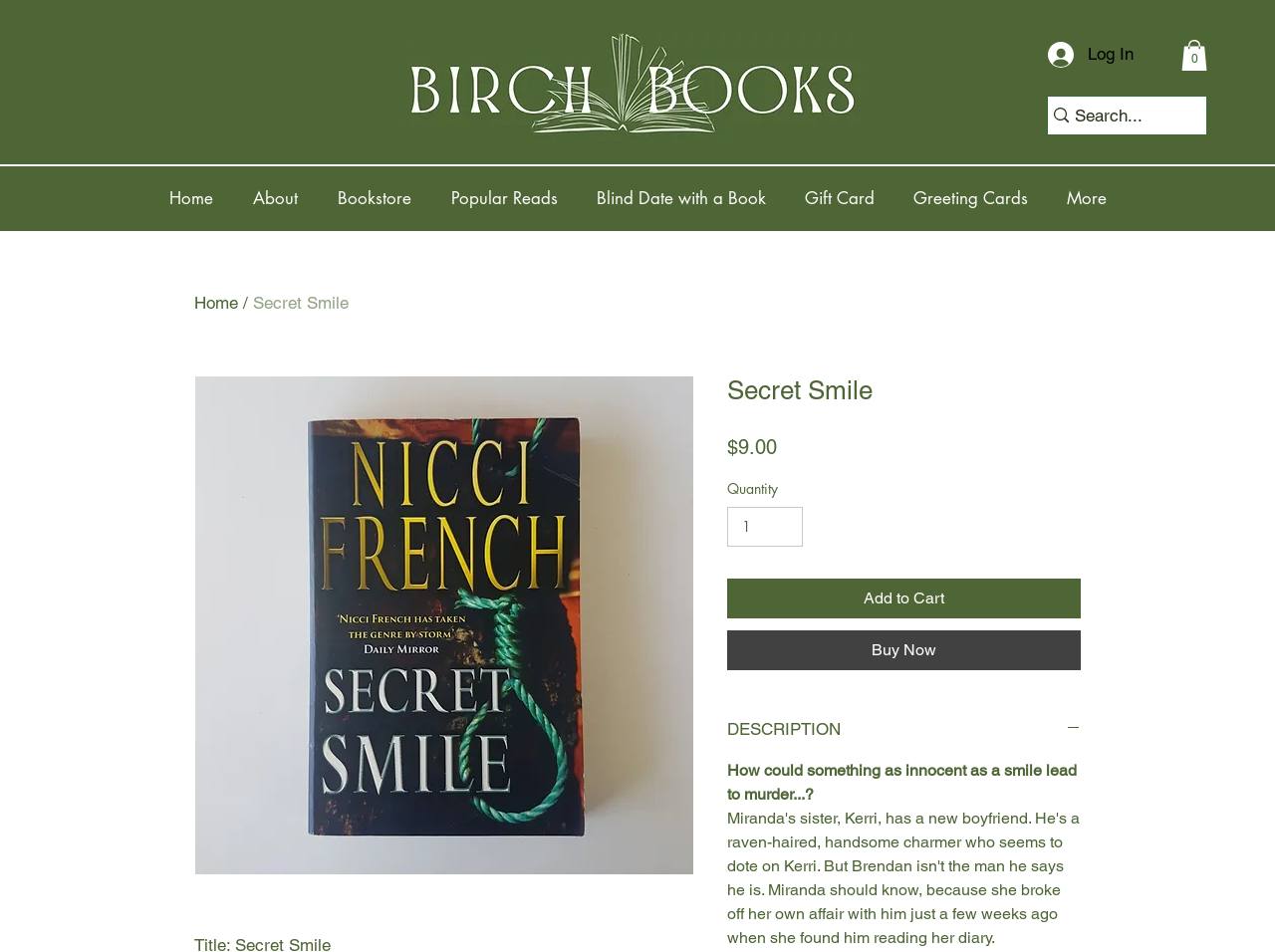Please identify the bounding box coordinates of the element's region that needs to be clicked to fulfill the following instruction: "Add to cart". The bounding box coordinates should consist of four float numbers between 0 and 1, i.e., [left, top, right, bottom].

None